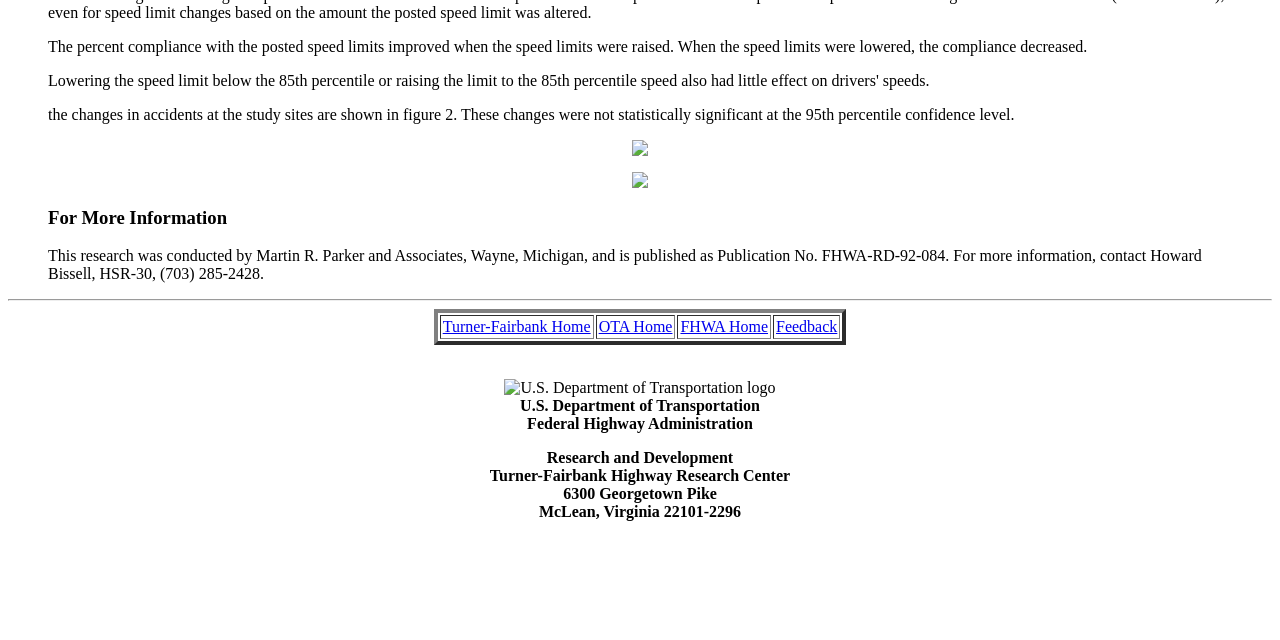Please predict the bounding box coordinates (top-left x, top-left y, bottom-right x, bottom-right y) for the UI element in the screenshot that fits the description: Feedback

[0.606, 0.497, 0.654, 0.524]